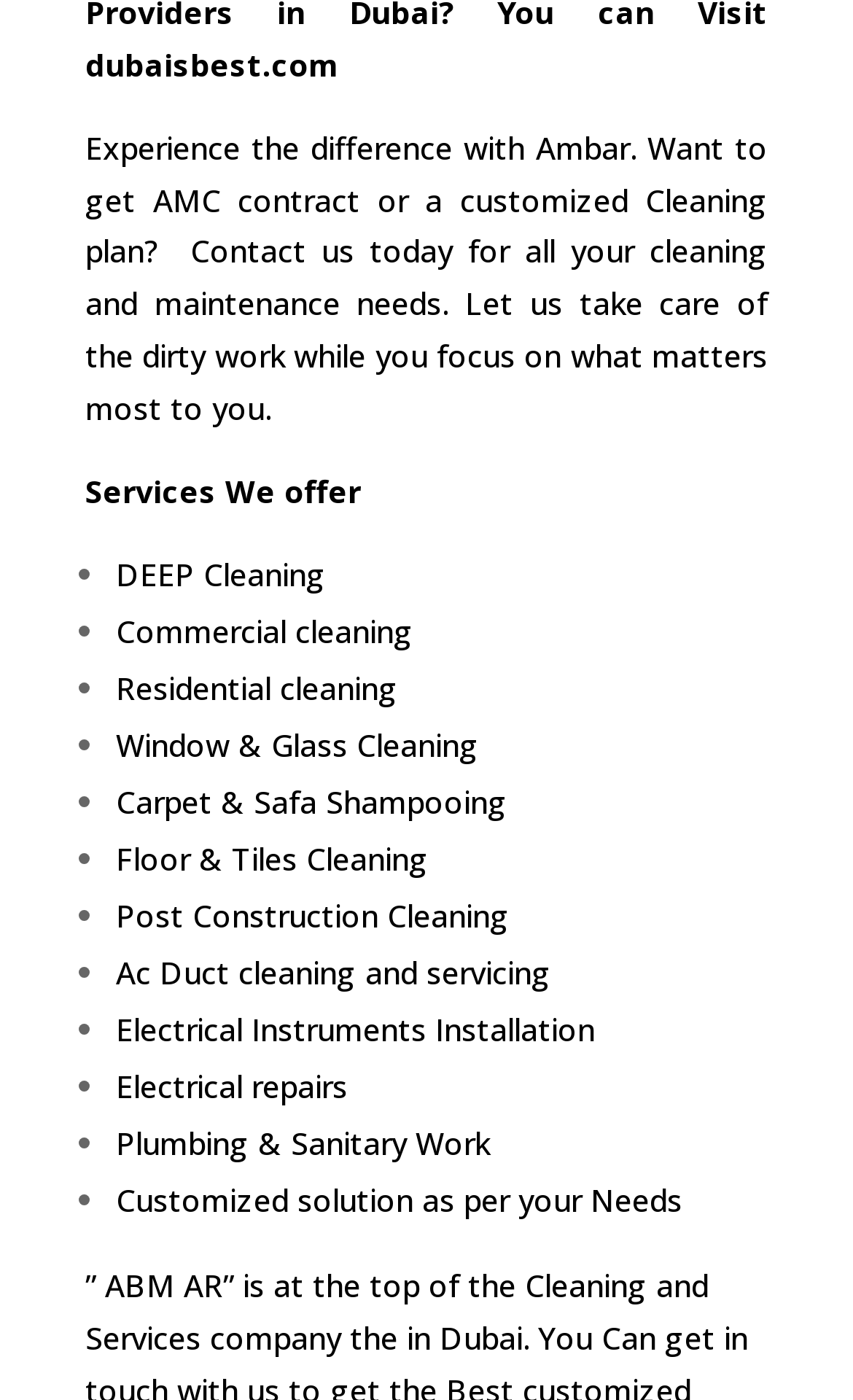Find the UI element described as: "DEEP Cleaning" and predict its bounding box coordinates. Ensure the coordinates are four float numbers between 0 and 1, [left, top, right, bottom].

[0.136, 0.396, 0.392, 0.426]